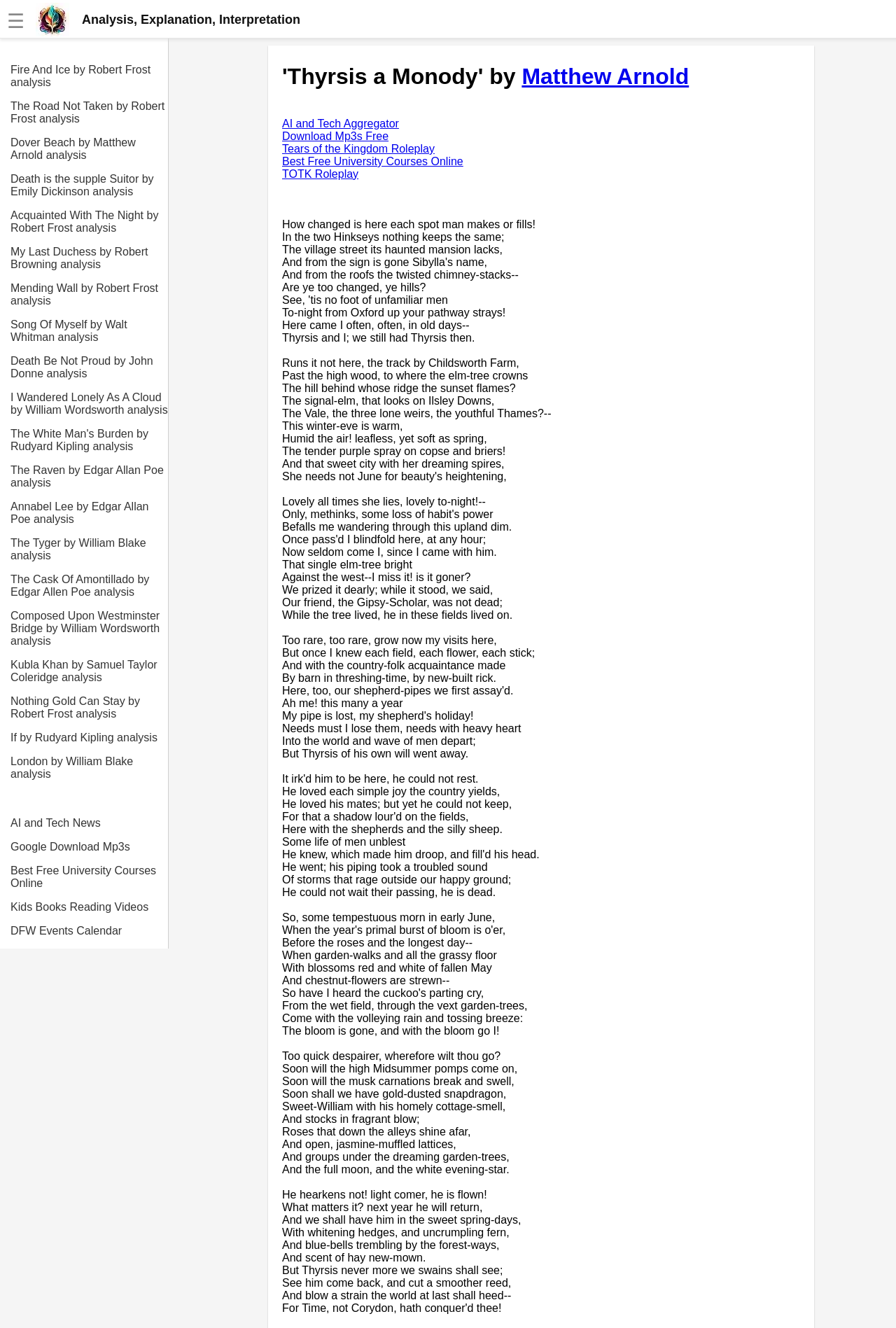Answer the following query with a single word or phrase:
How many links are on the webpage?

39